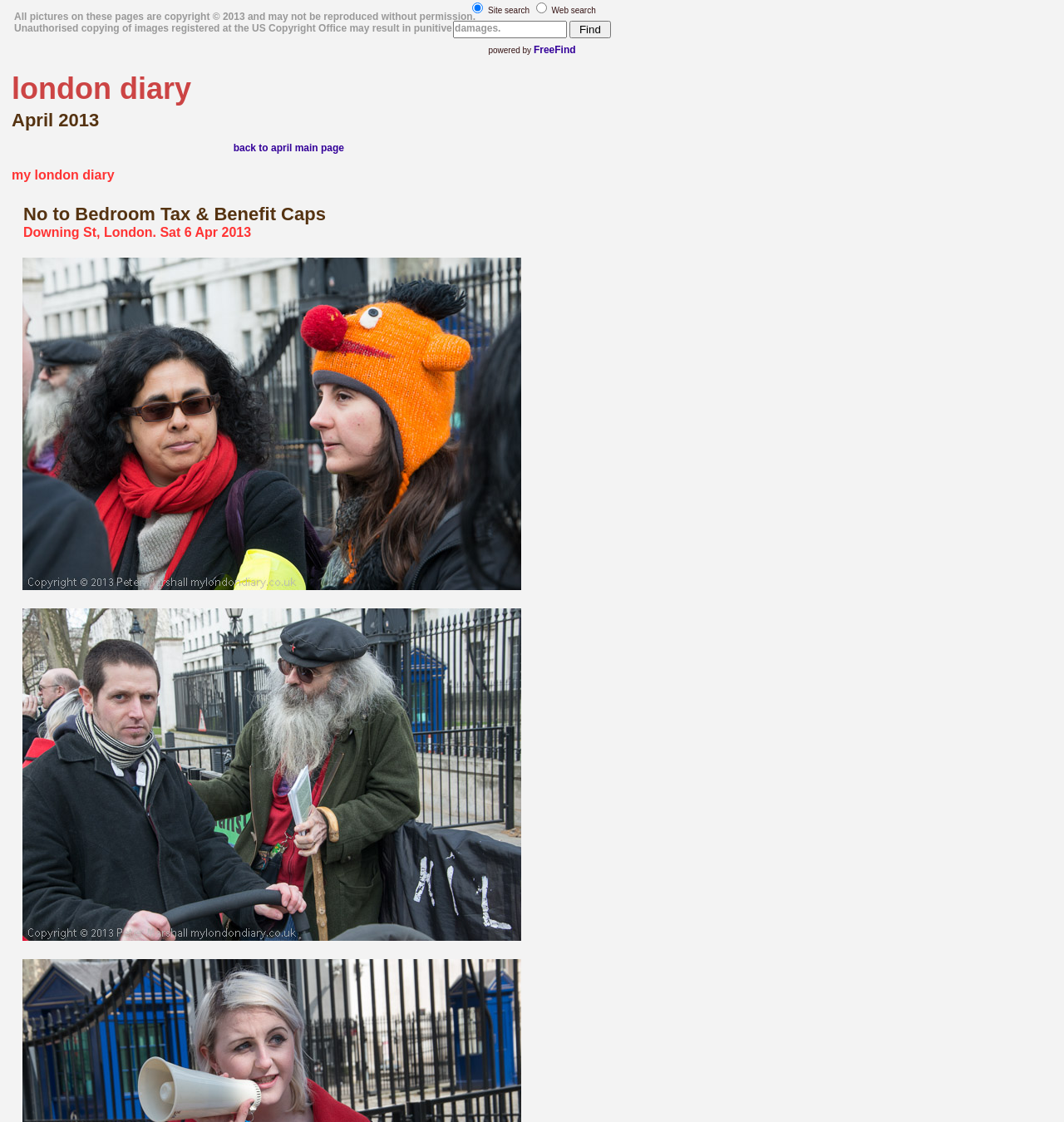How many images are in the first entry?
Refer to the image and answer the question using a single word or phrase.

2